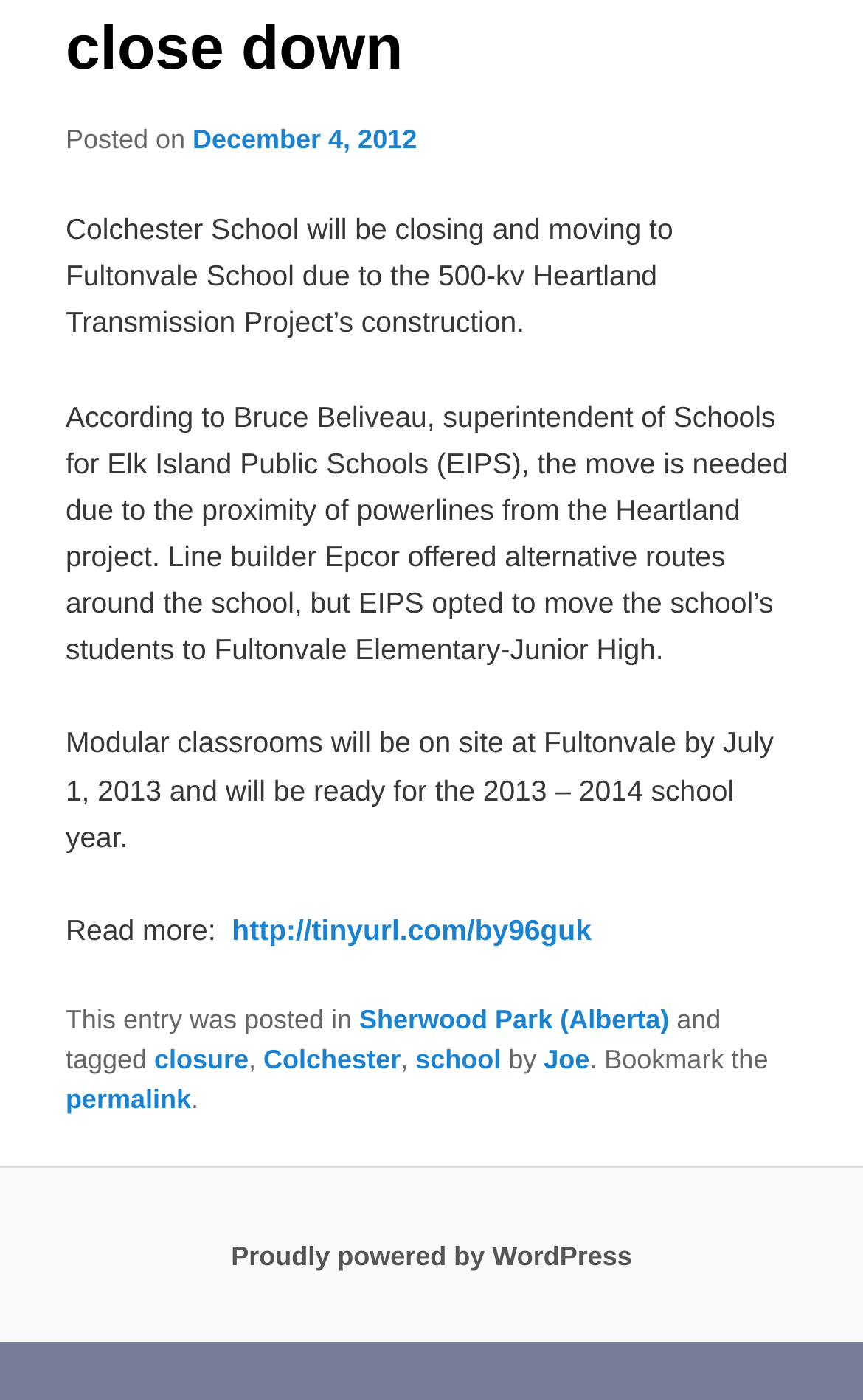Determine the bounding box coordinates in the format (top-left x, top-left y, bottom-right x, bottom-right y). Ensure all values are floating point numbers between 0 and 1. Identify the bounding box of the UI element described by: Proudly powered by WordPress

[0.268, 0.886, 0.732, 0.908]